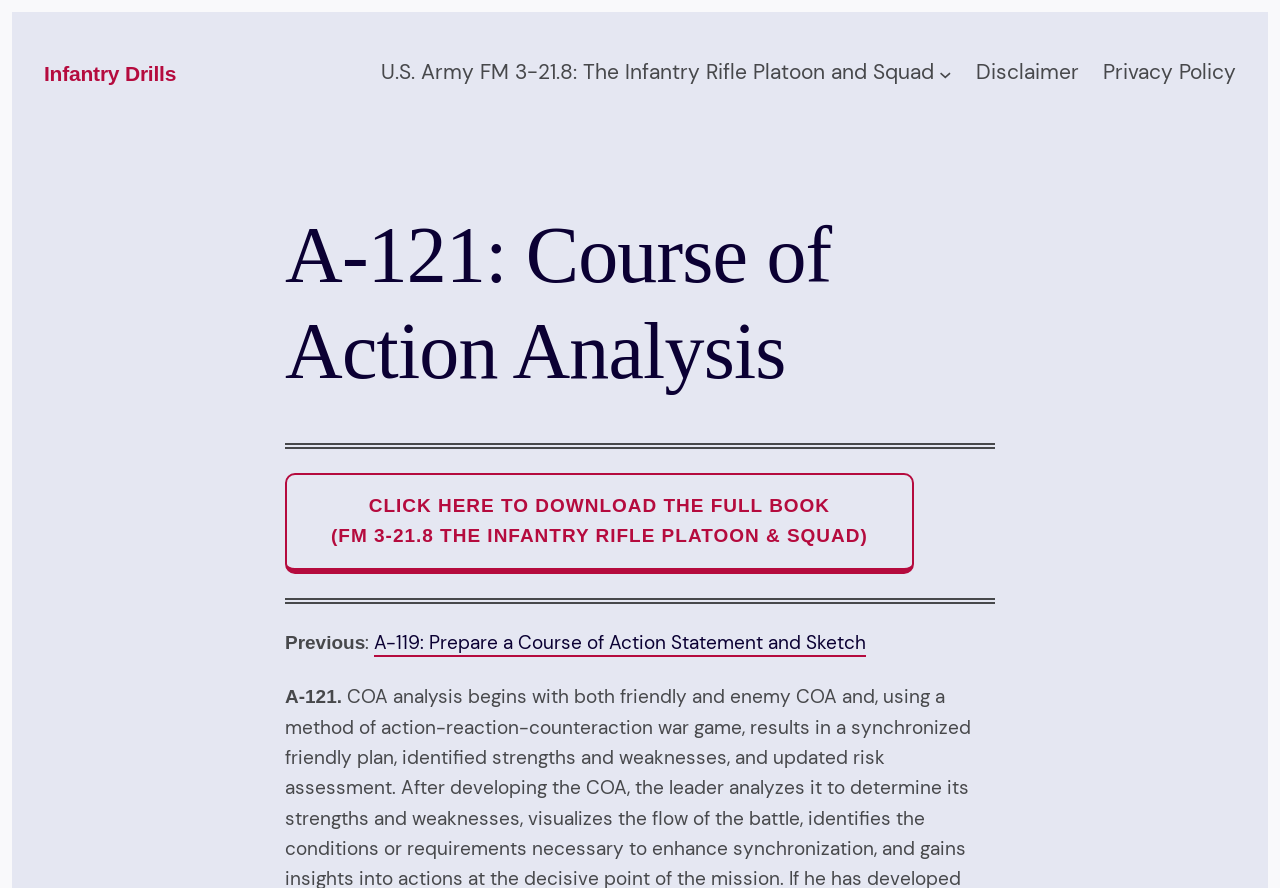What is the text of the static text element?
Look at the image and answer the question with a single word or phrase.

Previous